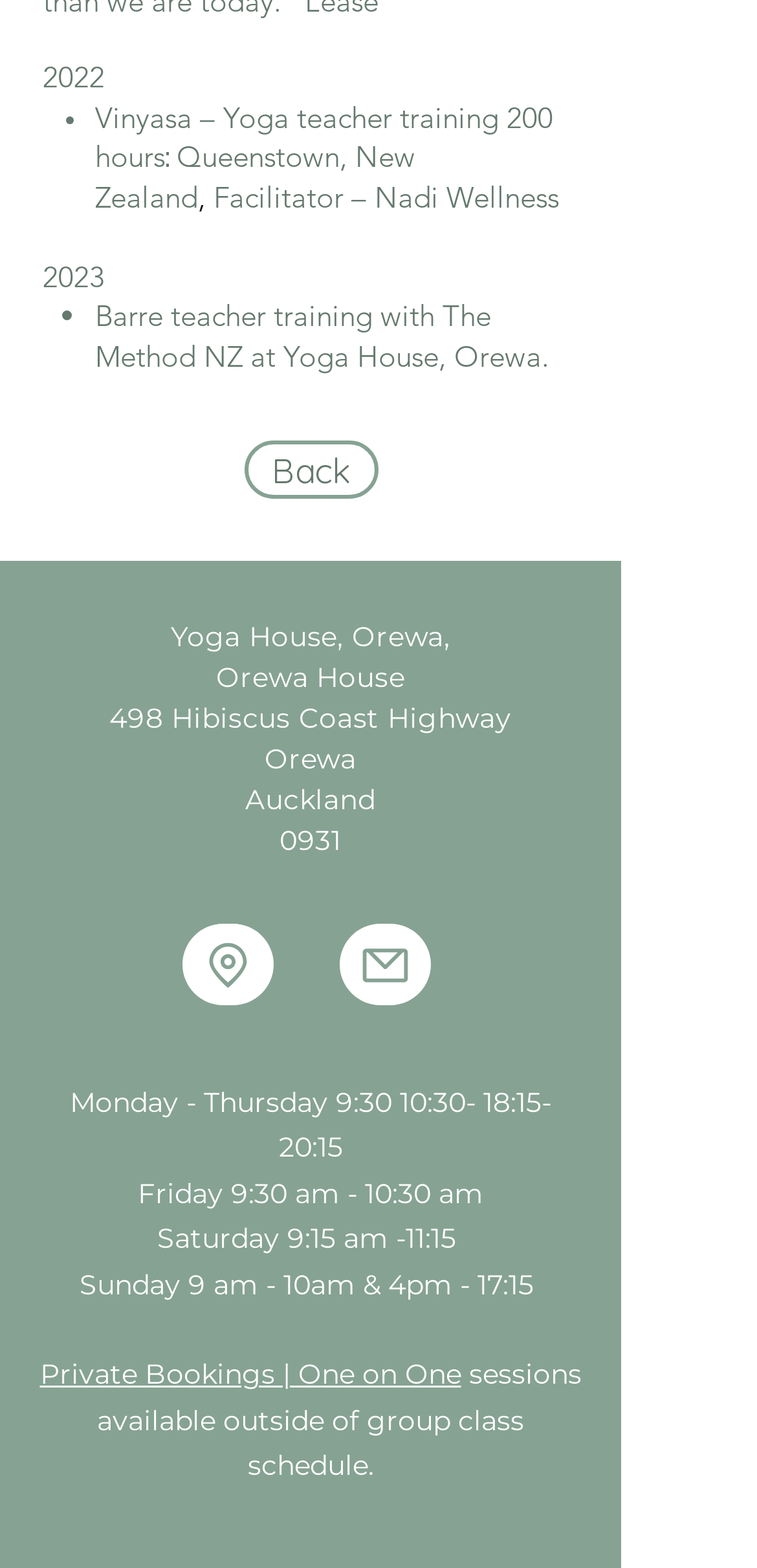Respond to the following question using a concise word or phrase: 
Where is the Barre teacher training located?

Yoga House, Orewa